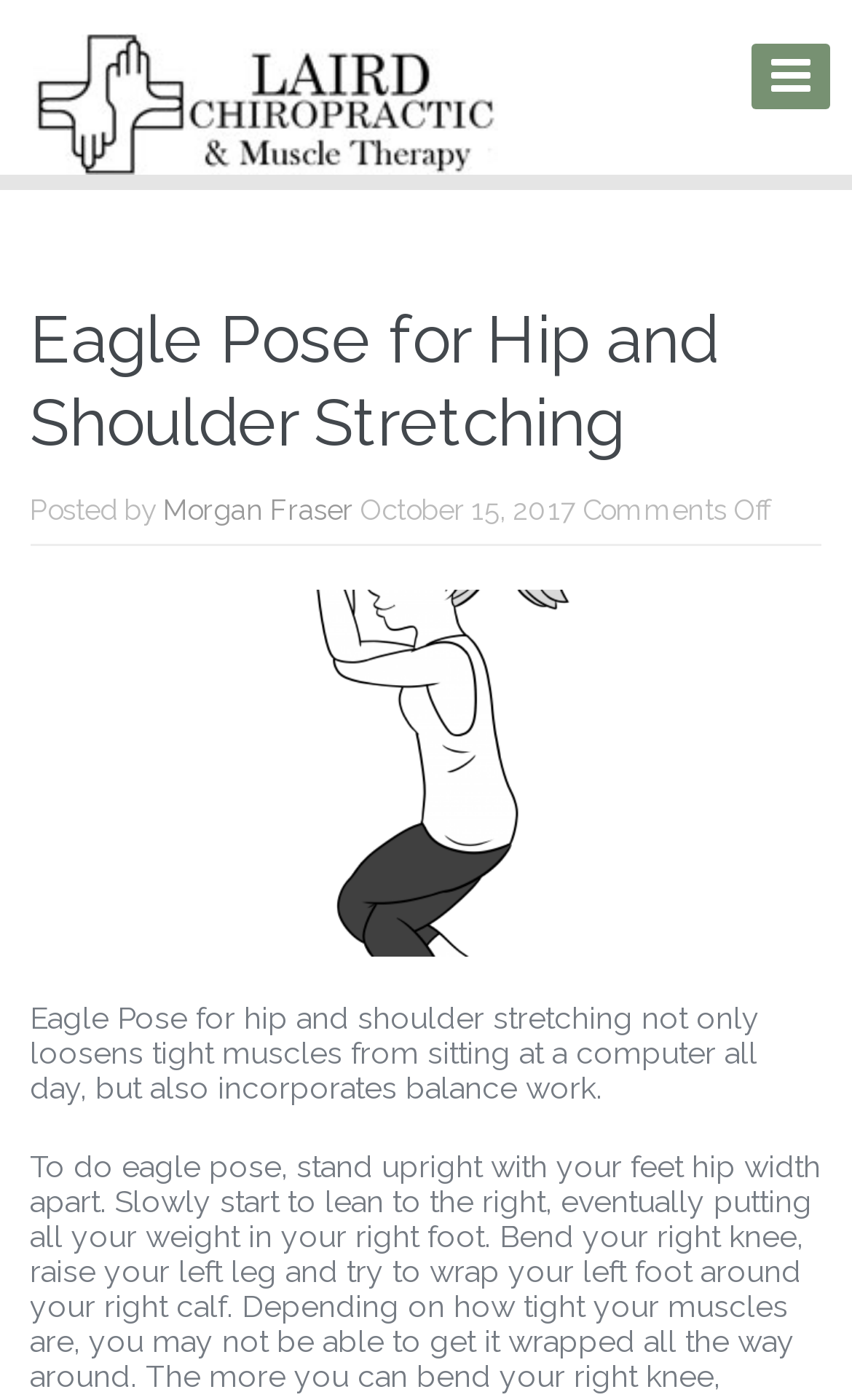Who is the author of the article?
Answer the question with as much detail as you can, using the image as a reference.

The author of the article can be found by looking at the 'Posted by' section, which is located below the main heading. The text 'Posted by' is followed by a link with the text 'Morgan Fraser', indicating that Morgan Fraser is the author of the article.